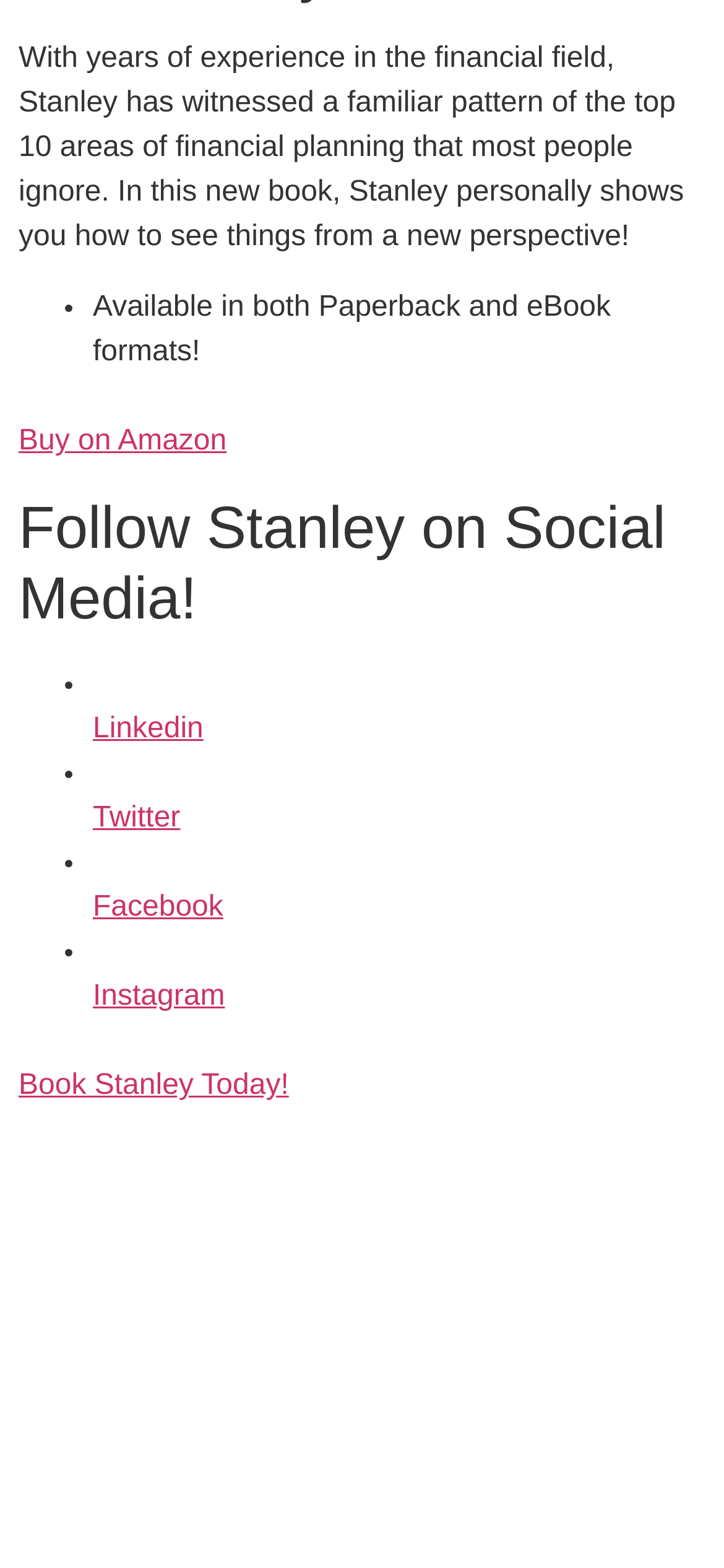Given the content of the image, can you provide a detailed answer to the question?
What social media platforms can Stanley be followed on?

The section 'Follow Stanley on Social Media!' lists the social media platforms where Stanley can be followed, which include Linkedin, Twitter, Facebook, and Instagram.